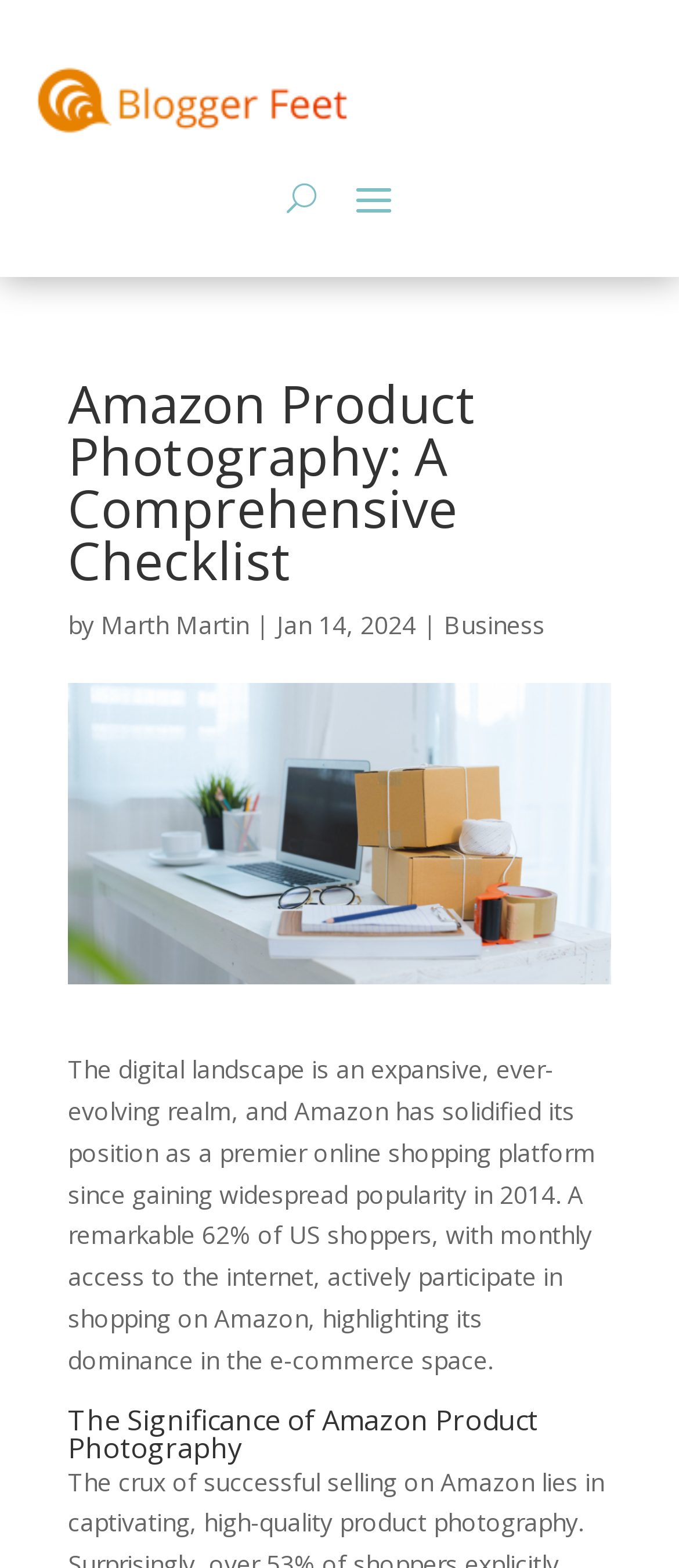Find the headline of the webpage and generate its text content.

Amazon Product Photography: A Comprehensive Checklist